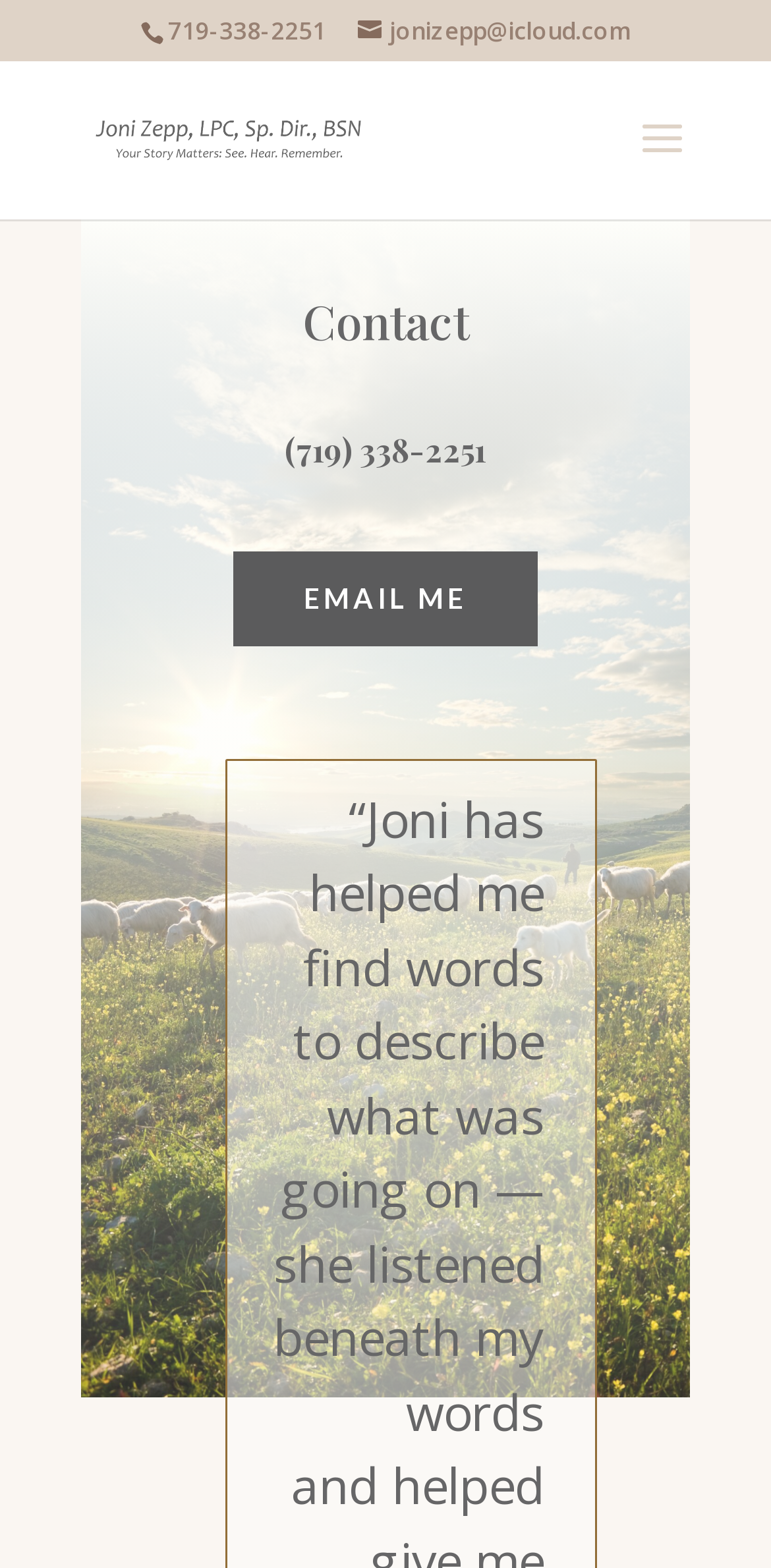Answer the following query concisely with a single word or phrase:
What is the call-to-action on this page?

EMAIL ME